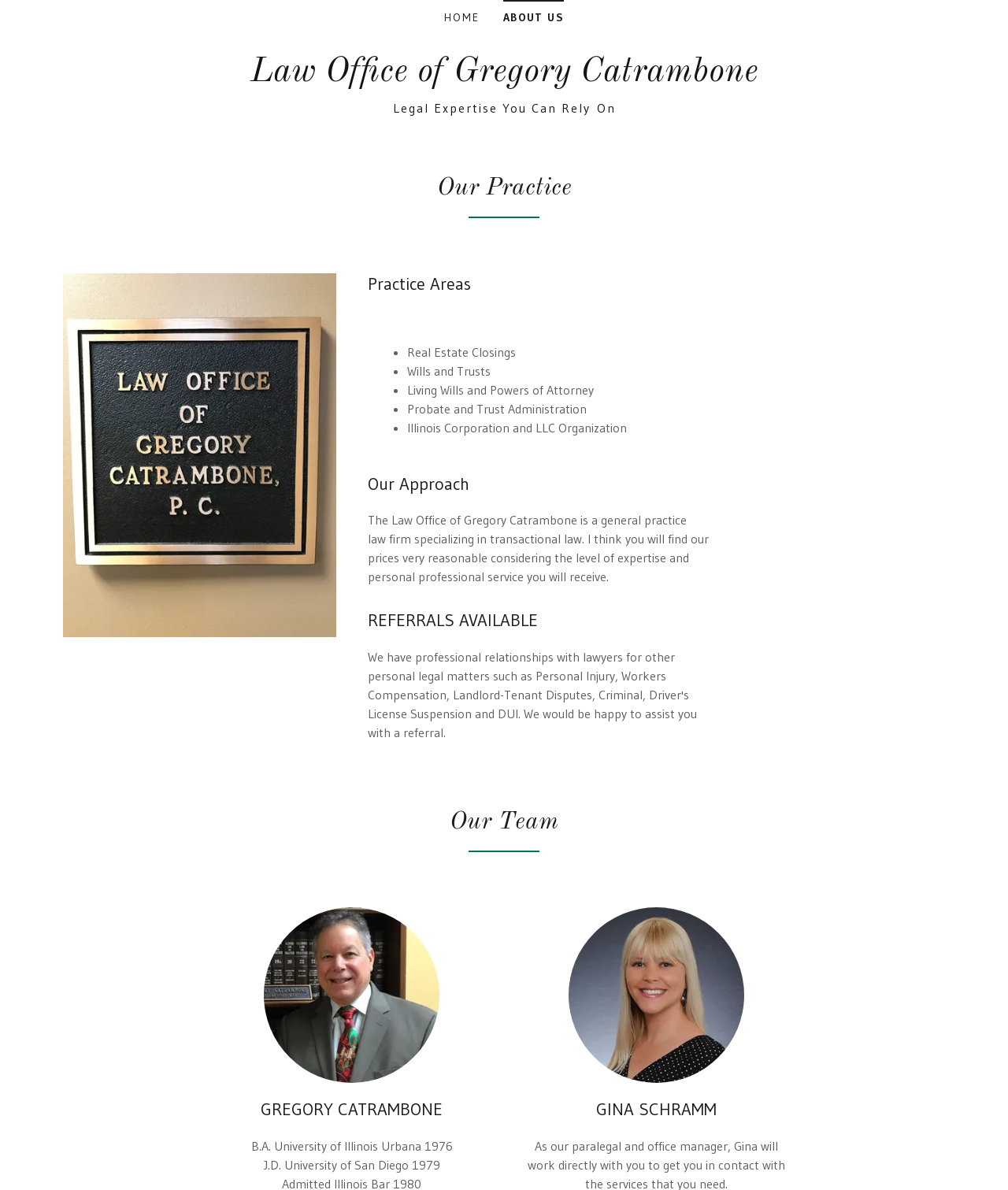Provide the bounding box coordinates of the HTML element this sentence describes: "history". The bounding box coordinates consist of four float numbers between 0 and 1, i.e., [left, top, right, bottom].

None